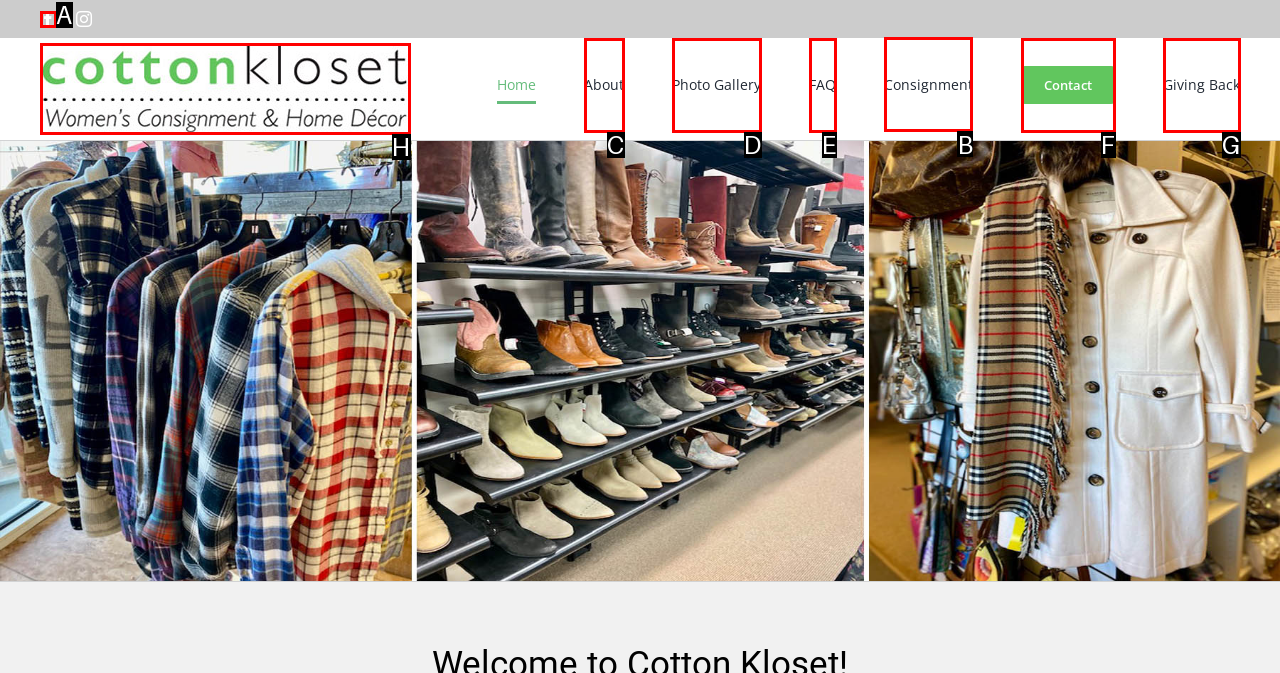Point out the HTML element I should click to achieve the following: Contact Flight Aura via email Reply with the letter of the selected element.

None